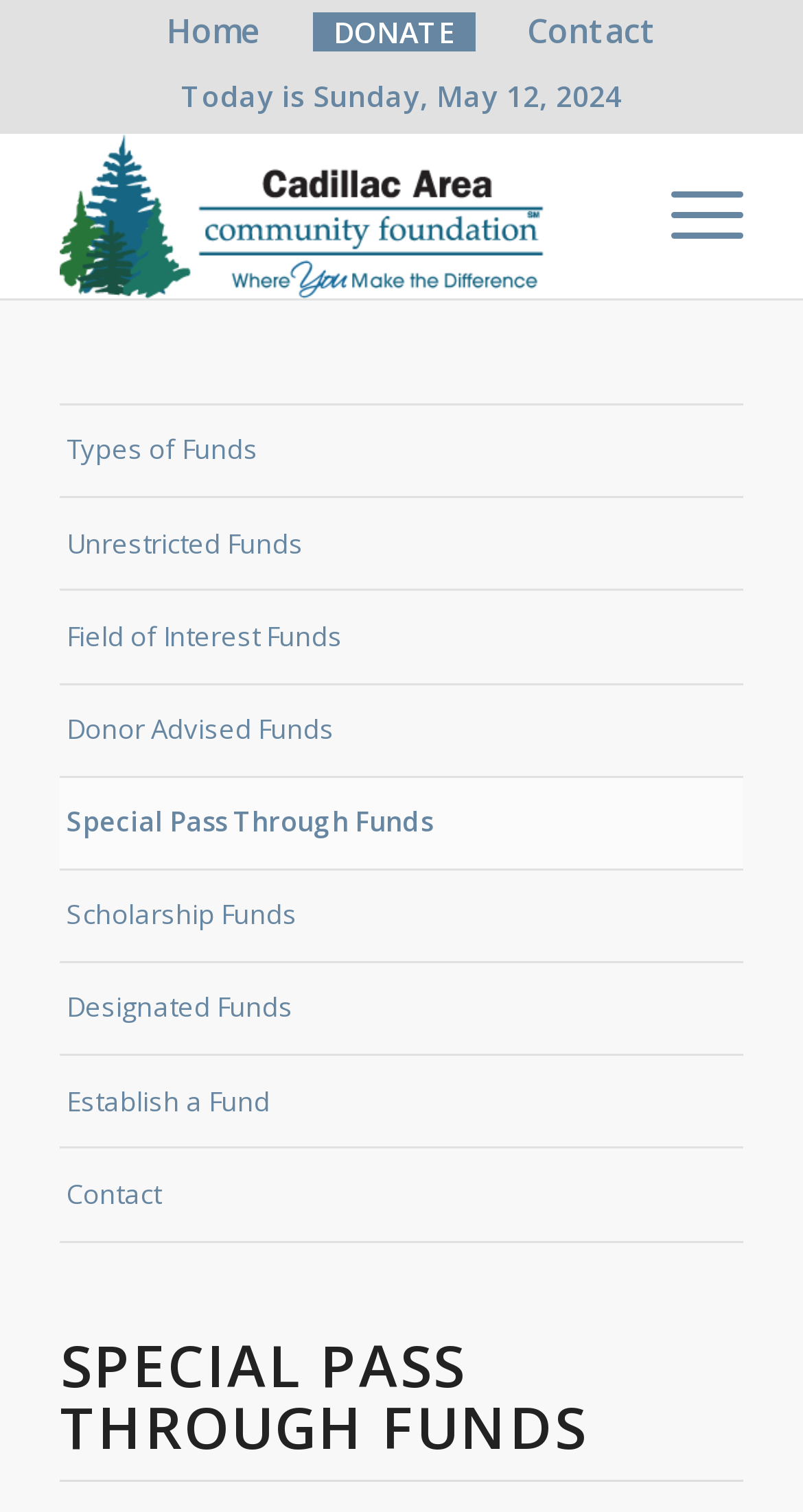Using the format (top-left x, top-left y, bottom-right x, bottom-right y), provide the bounding box coordinates for the described UI element. All values should be floating point numbers between 0 and 1: Unrestricted Funds

[0.075, 0.33, 0.925, 0.39]